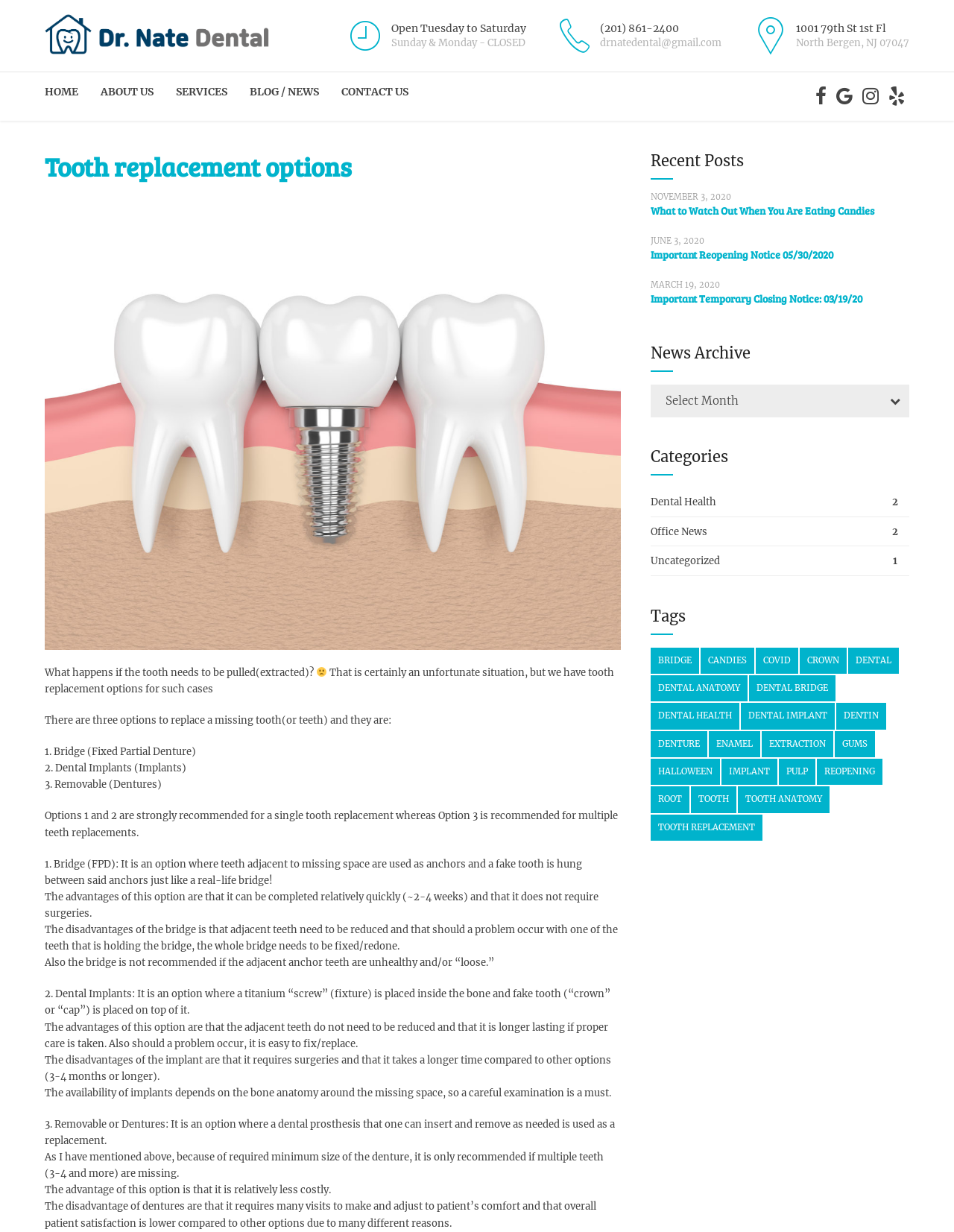What are the three options to replace a missing tooth?
Craft a detailed and extensive response to the question.

According to the webpage, there are three options to replace a missing tooth or teeth, which are Bridge (Fixed Partial Denture), Dental Implants (Implants), and Removable (Dentures). These options are mentioned in the main content of the webpage.